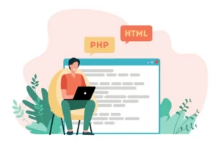Are the speech bubbles colorful?
Based on the image, answer the question with as much detail as possible.

The caption describes the speech bubbles as 'colorful', which implies that they are vibrant and multicolored, highlighting the focus on web development and programming languages.